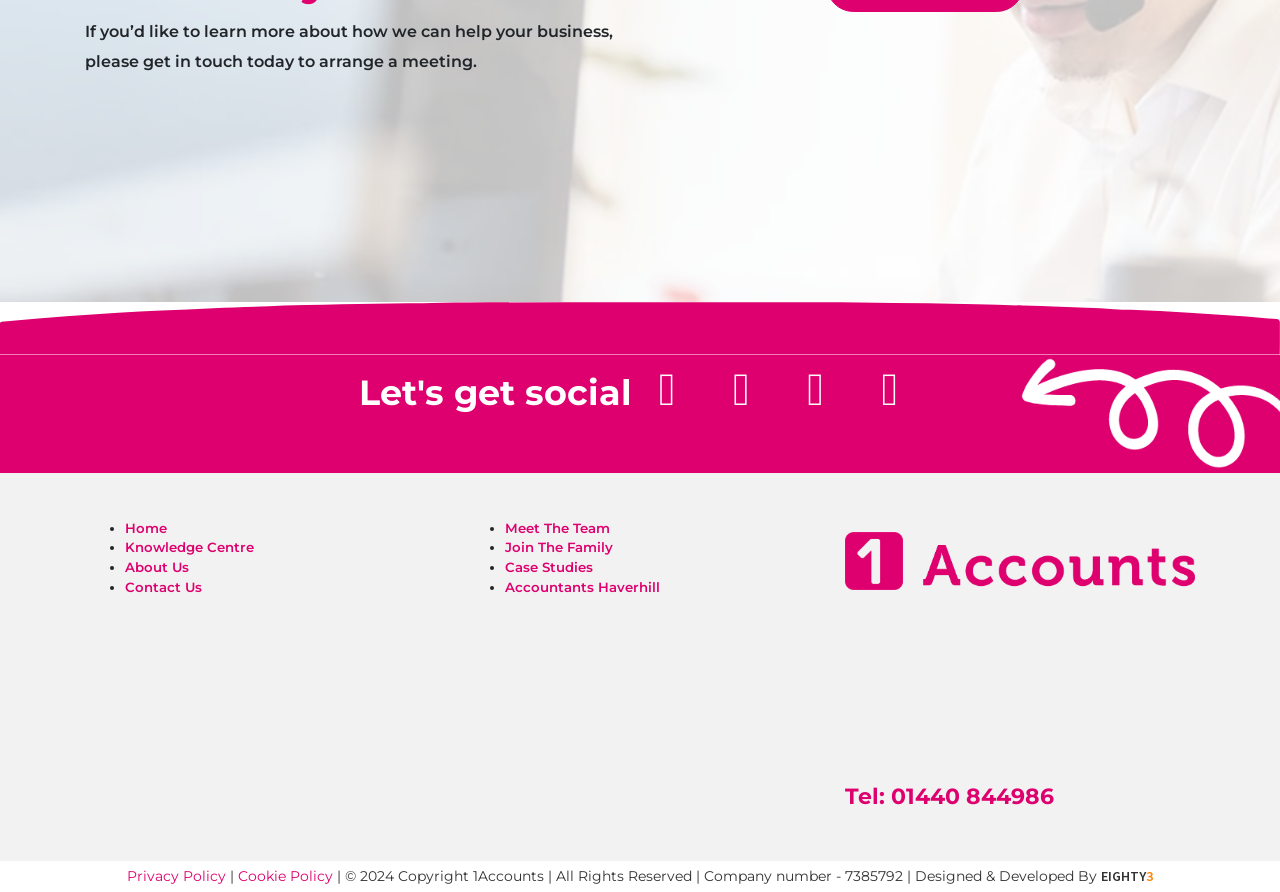What is the name of the company?
Please craft a detailed and exhaustive response to the question.

The company name can be found at the bottom of the webpage, in the copyright section, which states '© 2024 Copyright 1Accounts'.